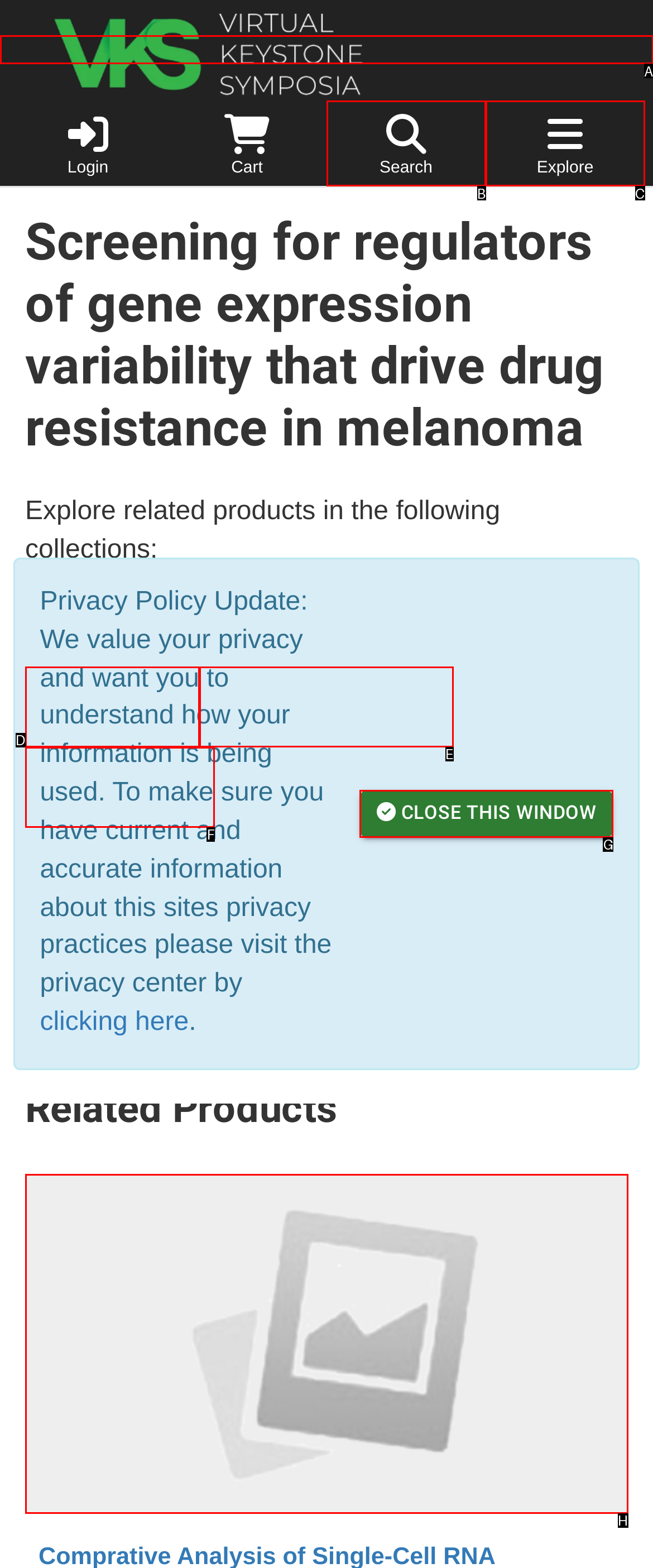Identify the HTML element to click to execute this task: Close the privacy policy update window Respond with the letter corresponding to the proper option.

G